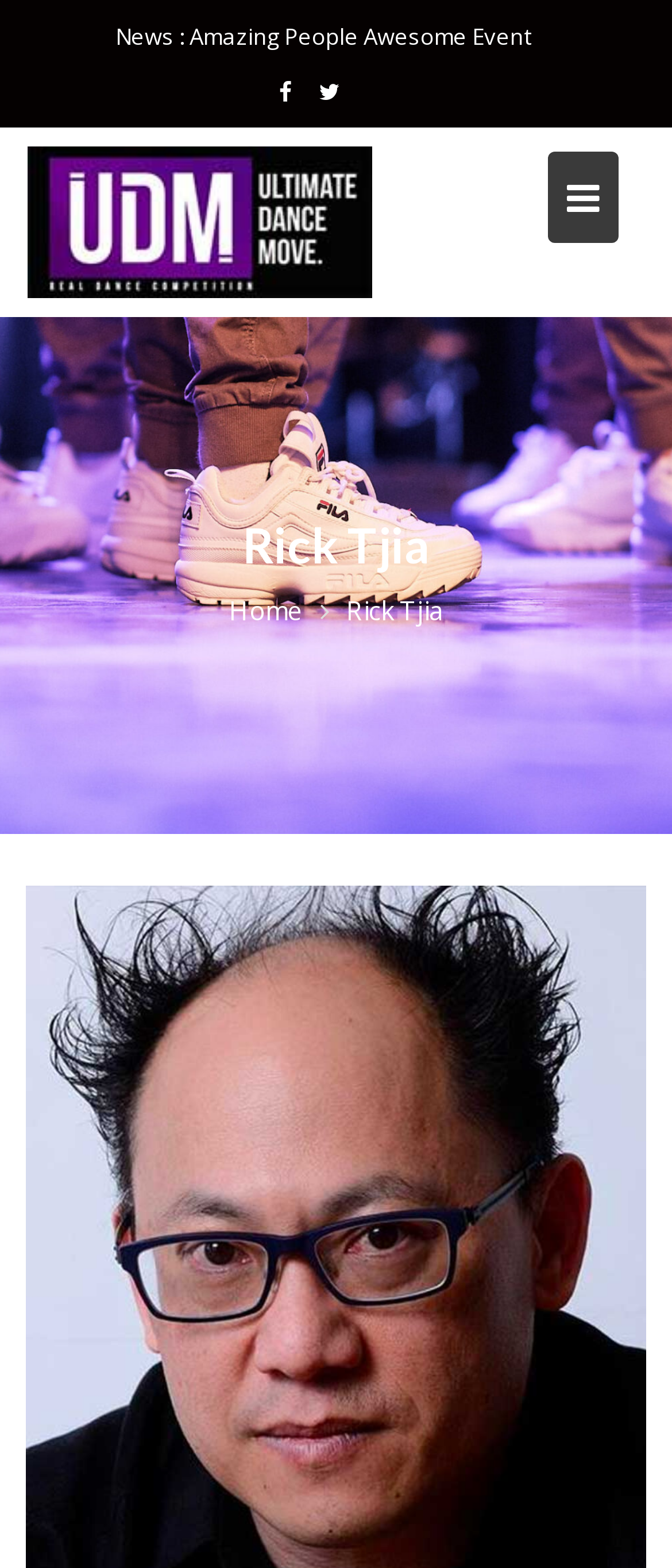Reply to the question with a single word or phrase:
What is the text of the first link in the news section?

Amazing People Awesome Event